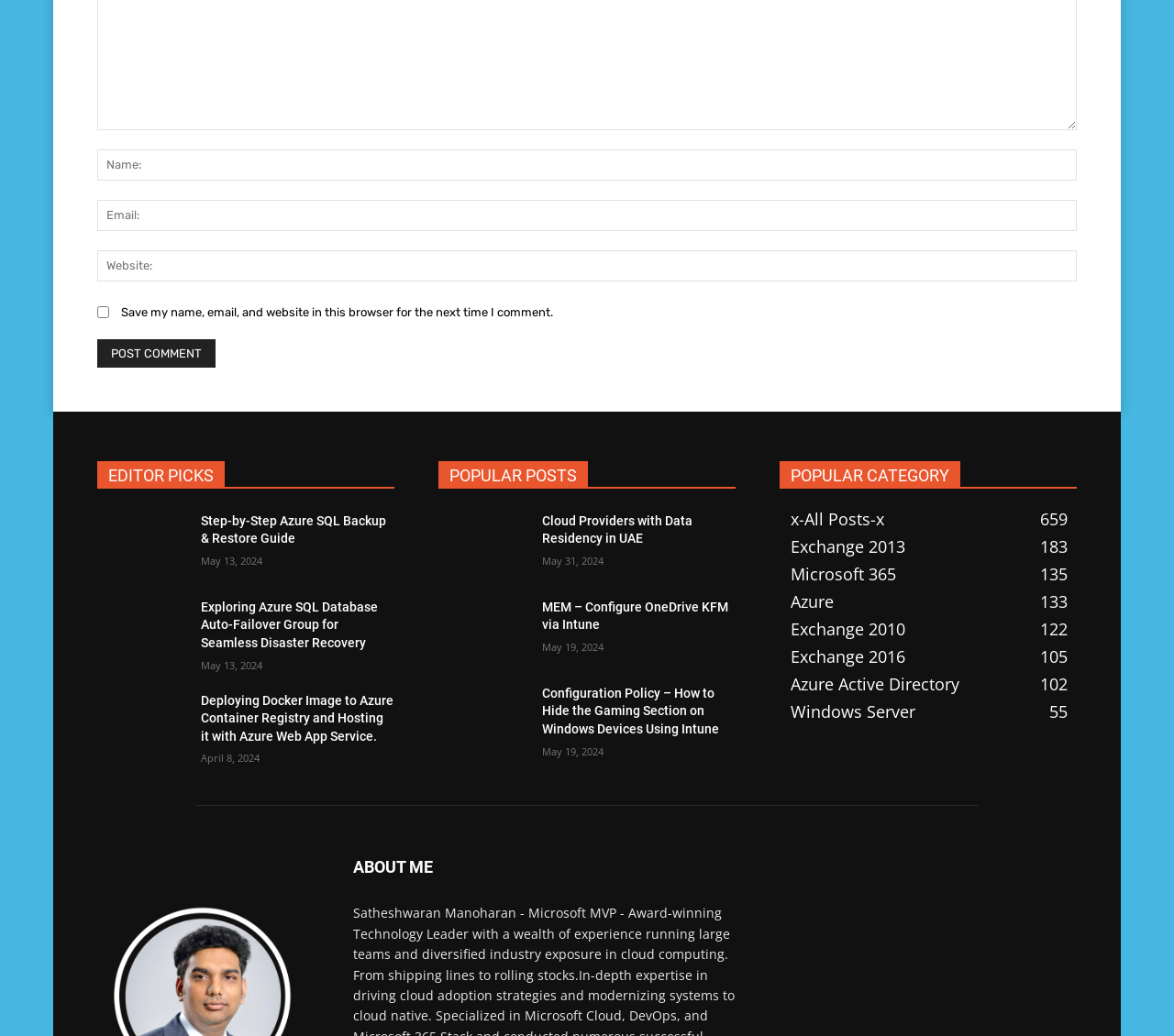What is the section below 'POPULAR CATEGORY'?
Please analyze the image and answer the question with as much detail as possible.

The heading 'ABOUT ME' is located below the 'POPULAR CATEGORY' section, which suggests that the section is about the author of the webpage.